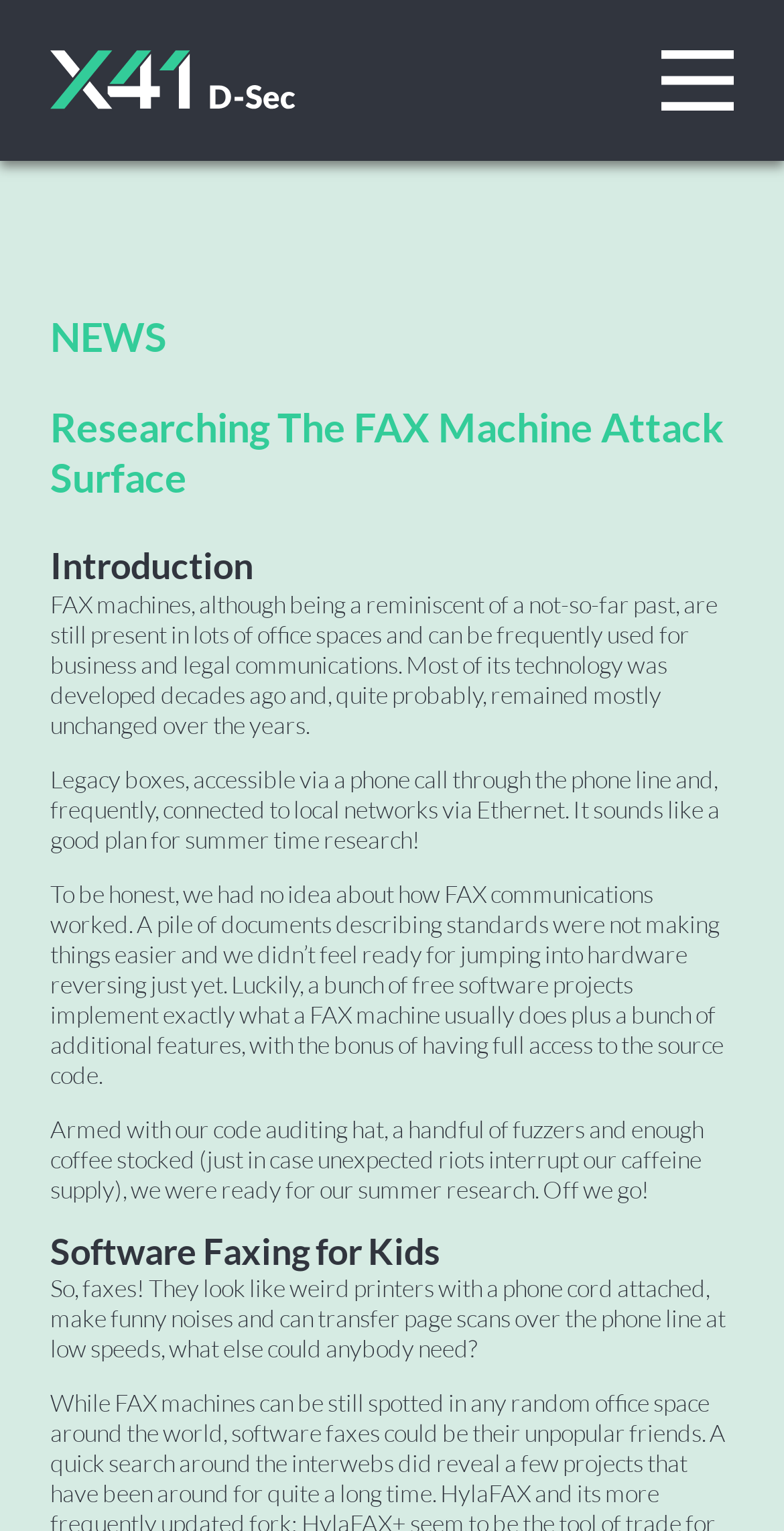What is the purpose of the research?
Using the visual information, answer the question in a single word or phrase.

Identify vulnerabilities